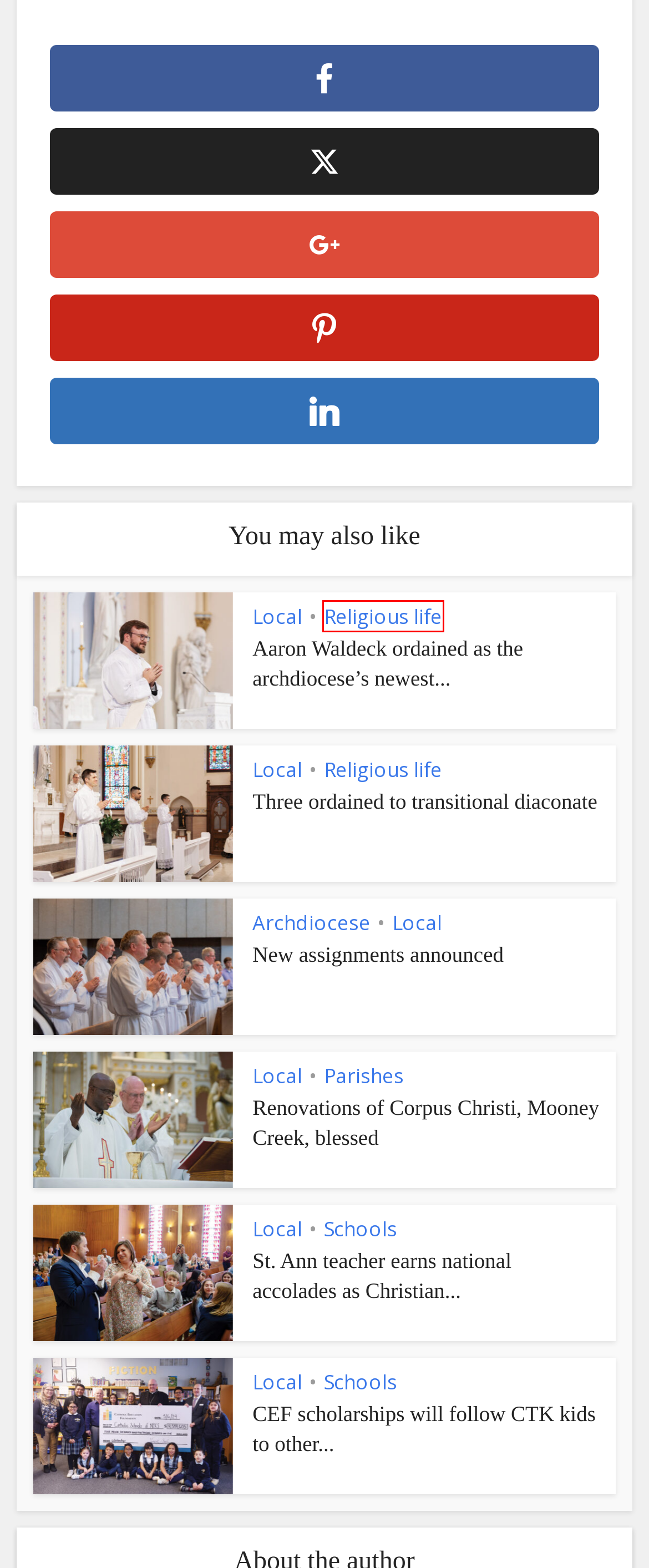You are provided with a screenshot of a webpage highlighting a UI element with a red bounding box. Choose the most suitable webpage description that matches the new page after clicking the element in the bounding box. Here are the candidates:
A. New assignments announced - The Leaven Catholic Newspaper
B. CEF scholarships will follow CTK kids to other Catholic schools - The Leaven Catholic Newspaper
C. Three ordained to transitional diaconate - The Leaven Catholic Newspaper
D. Religious life Archives - The Leaven Catholic Newspaper
E. Parishes Archives - The Leaven Catholic Newspaper
F. St. Ann teacher earns national accolades as Christian educator - The Leaven Catholic Newspaper
G. Archdiocese Archives - The Leaven Catholic Newspaper
H. Schools Archives - The Leaven Catholic Newspaper

D